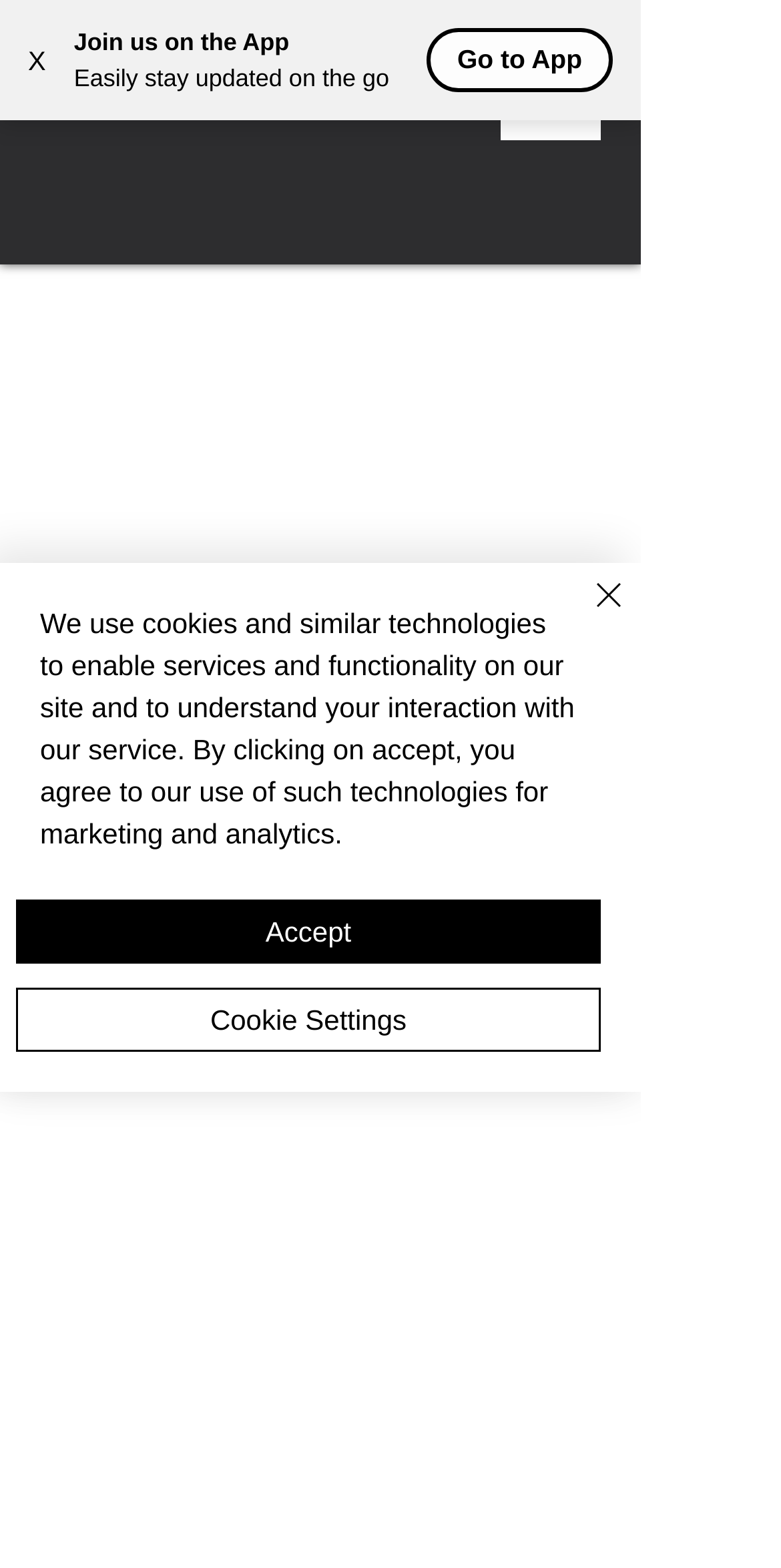Provide a brief response using a word or short phrase to this question:
What is the text above the 'Go to App' button?

Easily stay updated on the go